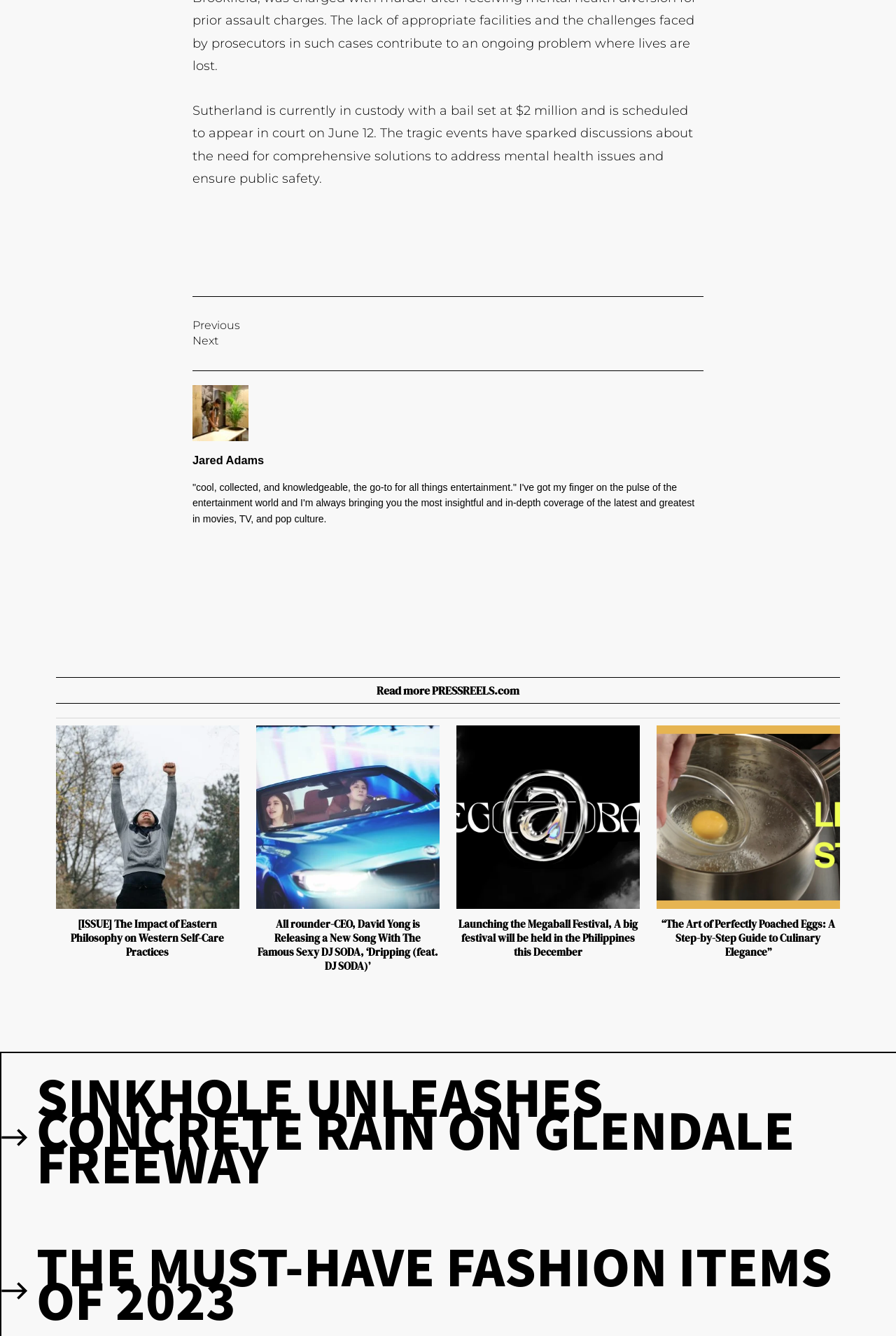Mark the bounding box of the element that matches the following description: "Jared Adams".

[0.215, 0.34, 0.295, 0.349]